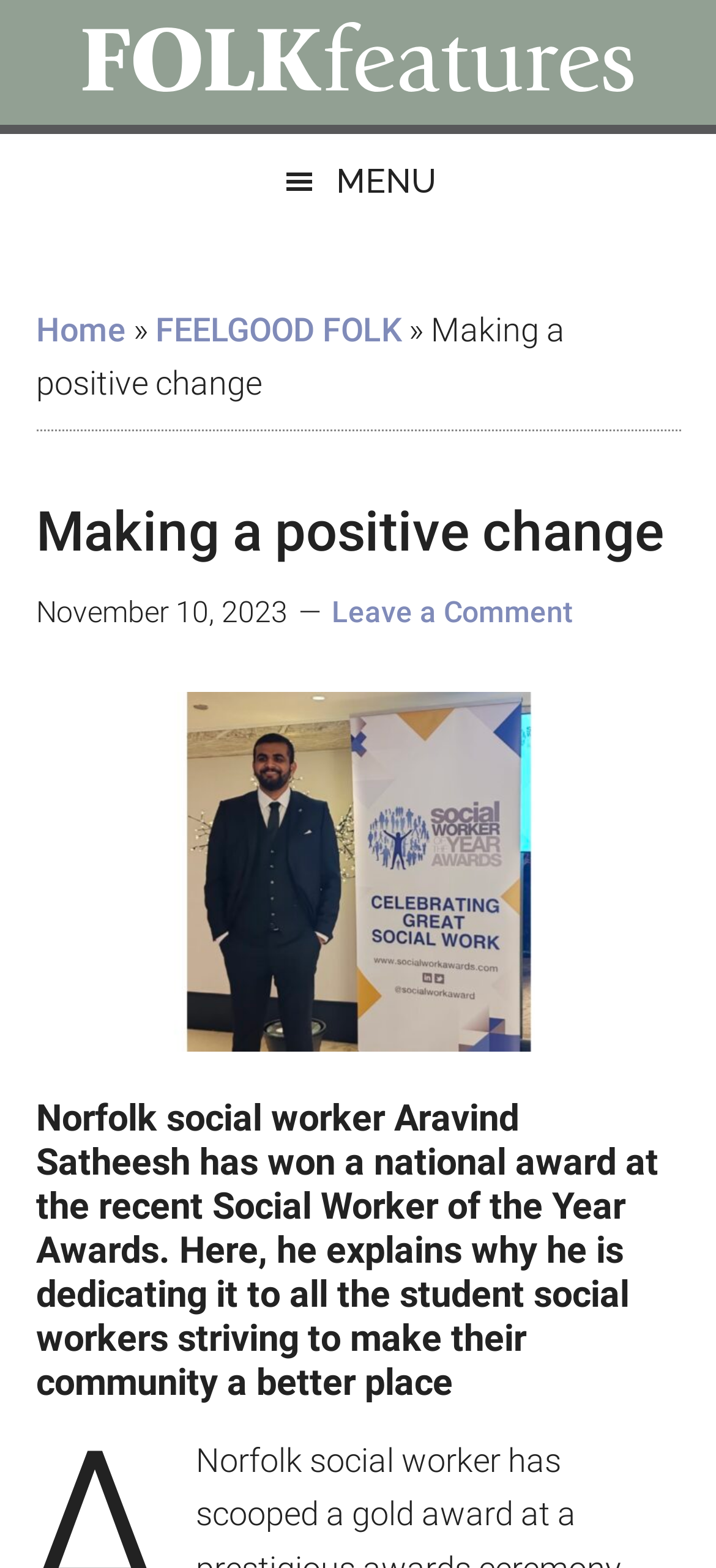Please provide a detailed answer to the question below by examining the image:
How many links are there in the main menu?

The webpage has a button with a menu icon, which expands to show three links: 'Home', 'FEELGOOD FOLK', and another link with a '»' symbol. Therefore, there are three links in the main menu.